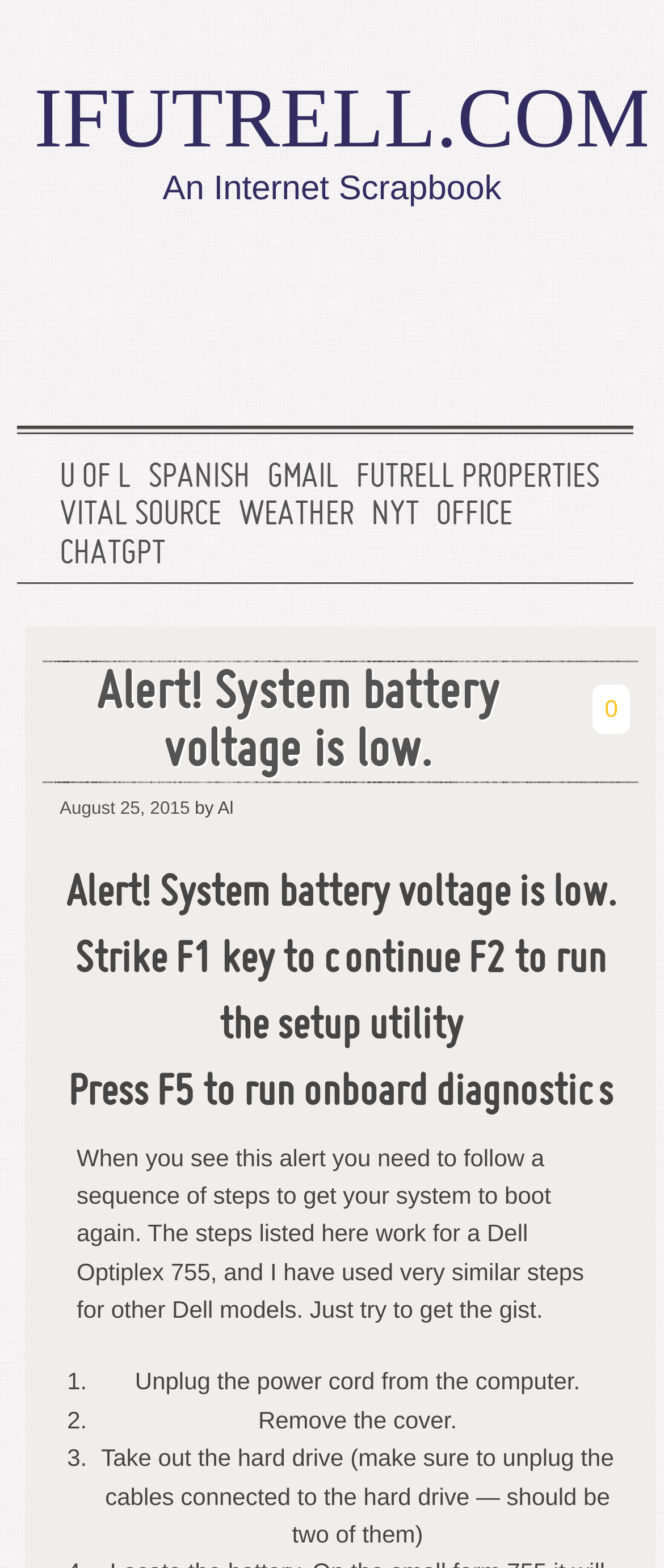Respond to the question below with a single word or phrase:
How many links are there in the top section?

5